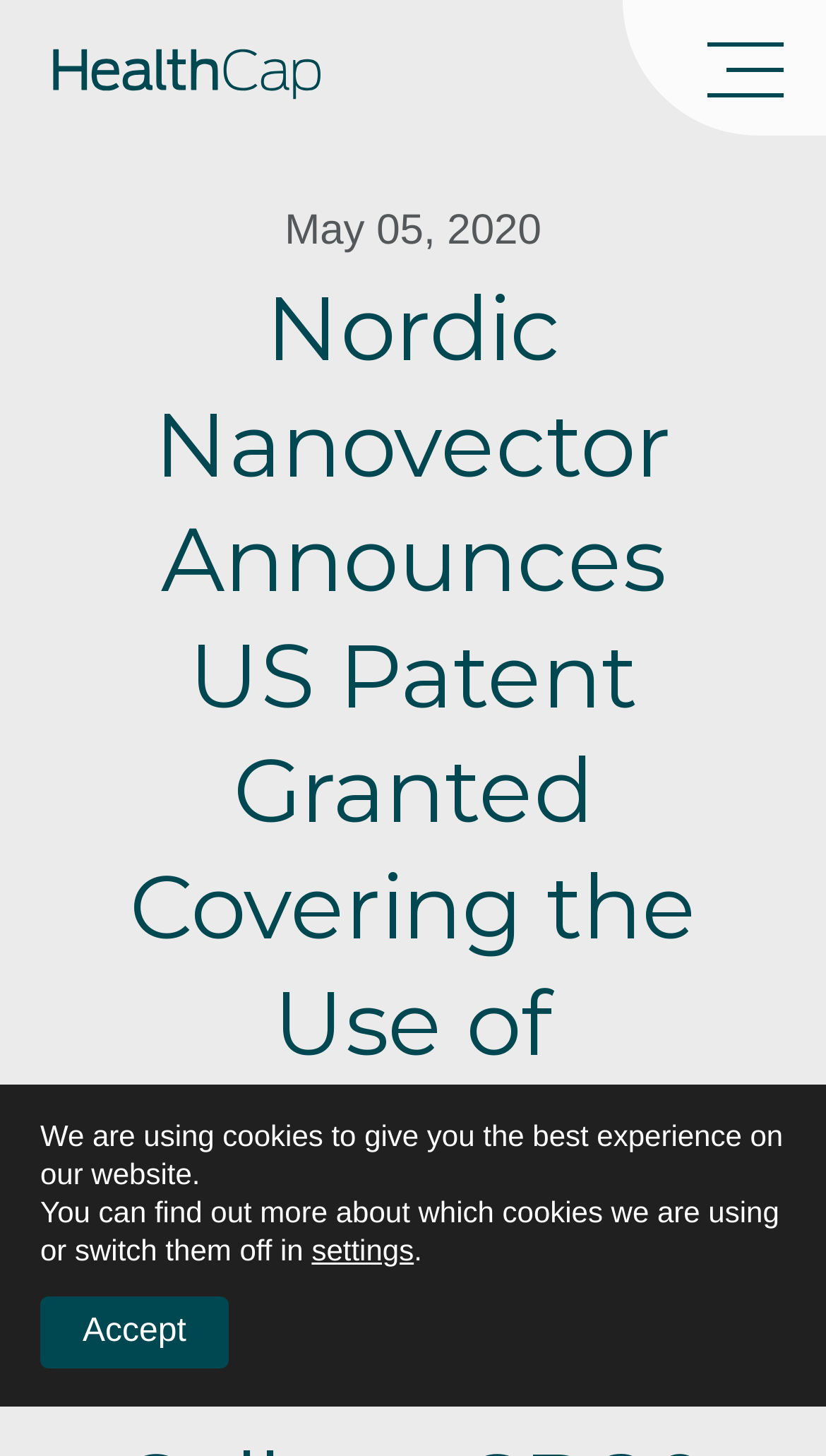Can you give a comprehensive explanation to the question given the content of the image?
What is the purpose of the button at the bottom?

I found the purpose of the button by looking at the button element at the bottom of the webpage, which is located in the GDPR Cookie Banner section, and it says 'Accept'.